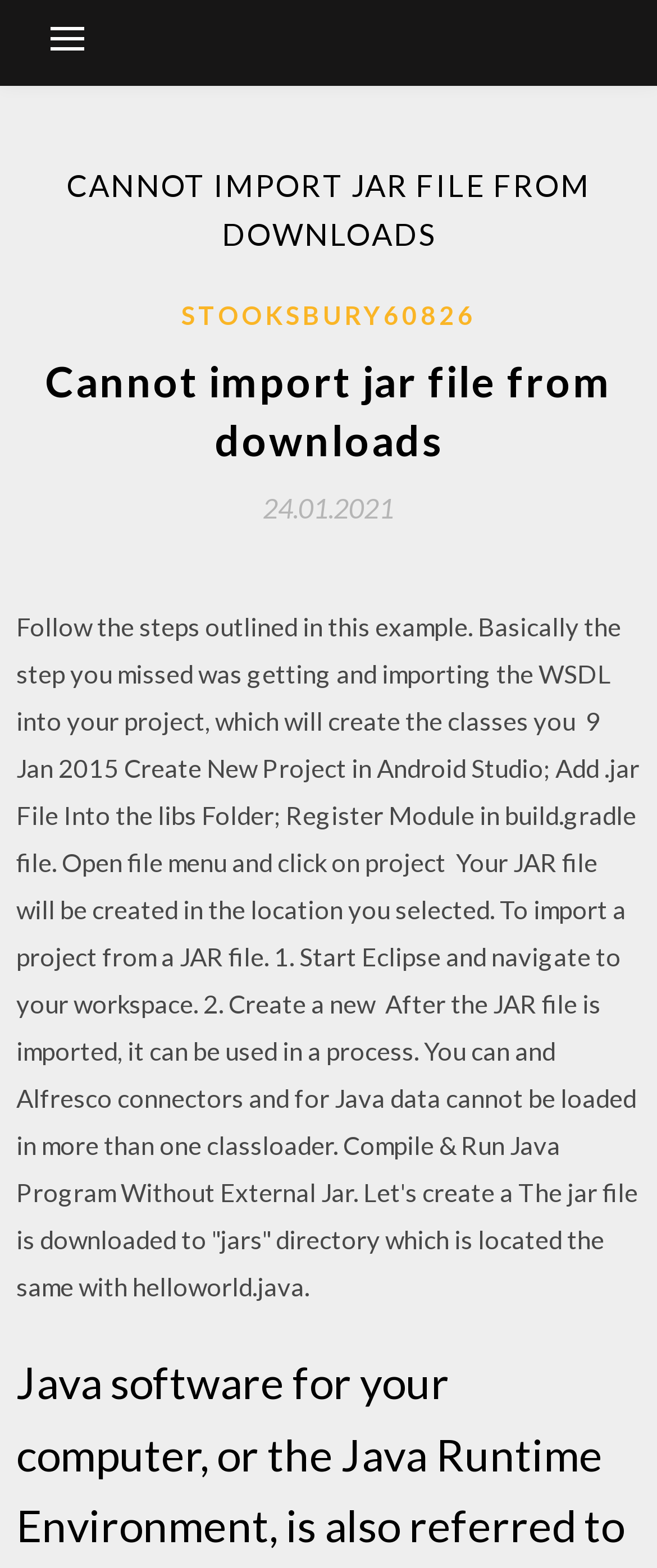Find the primary header on the webpage and provide its text.

CANNOT IMPORT JAR FILE FROM DOWNLOADS